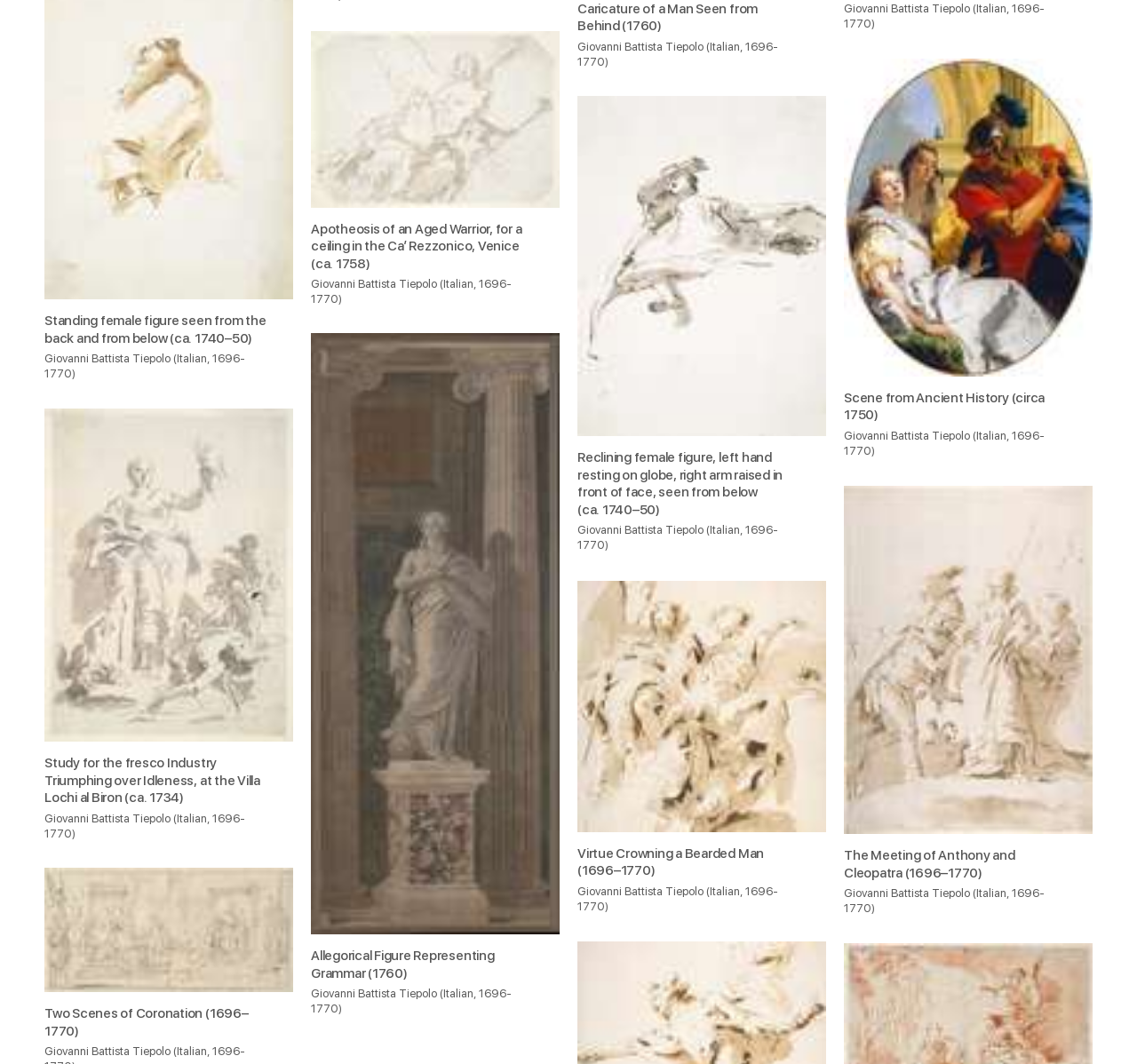Provide a brief response to the question using a single word or phrase: 
In which year was Giovanni Battista Tiepolo born?

1696